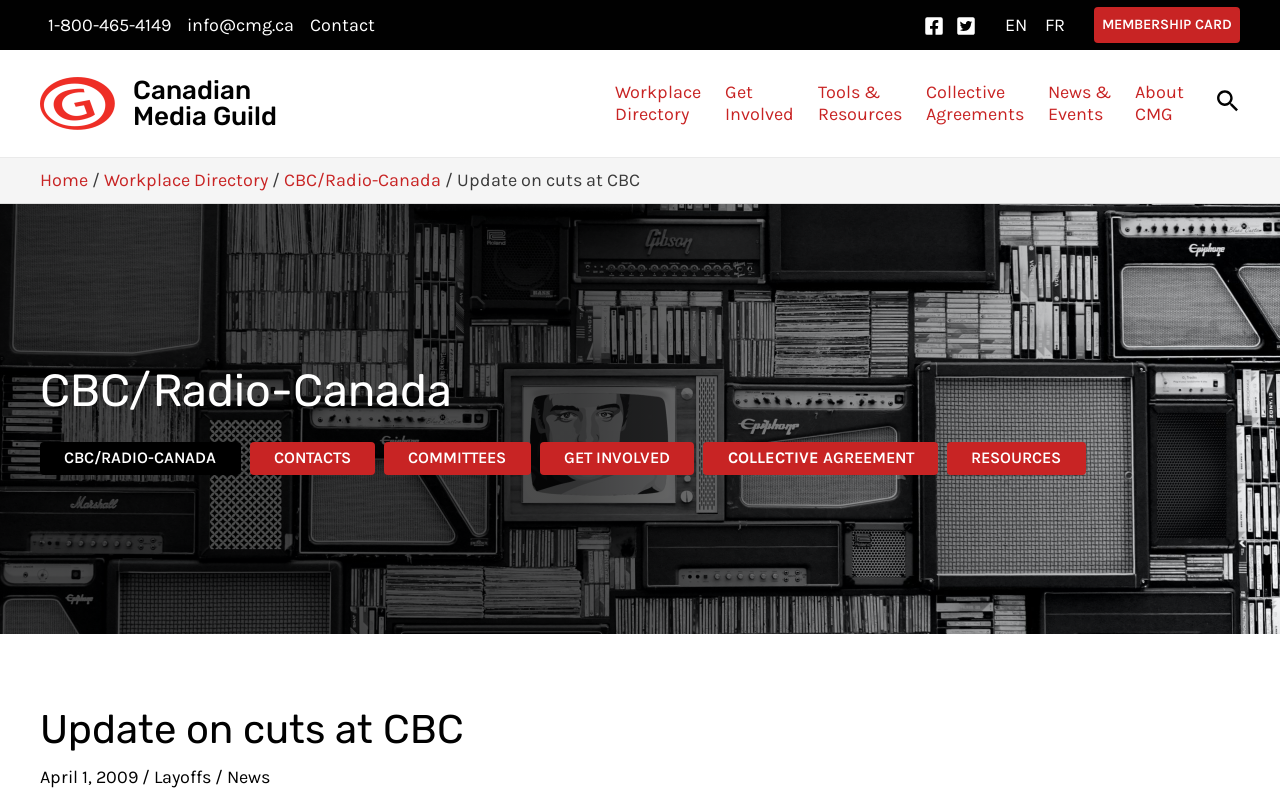Find and provide the bounding box coordinates for the UI element described with: "Workplace Directory".

[0.471, 0.063, 0.557, 0.199]